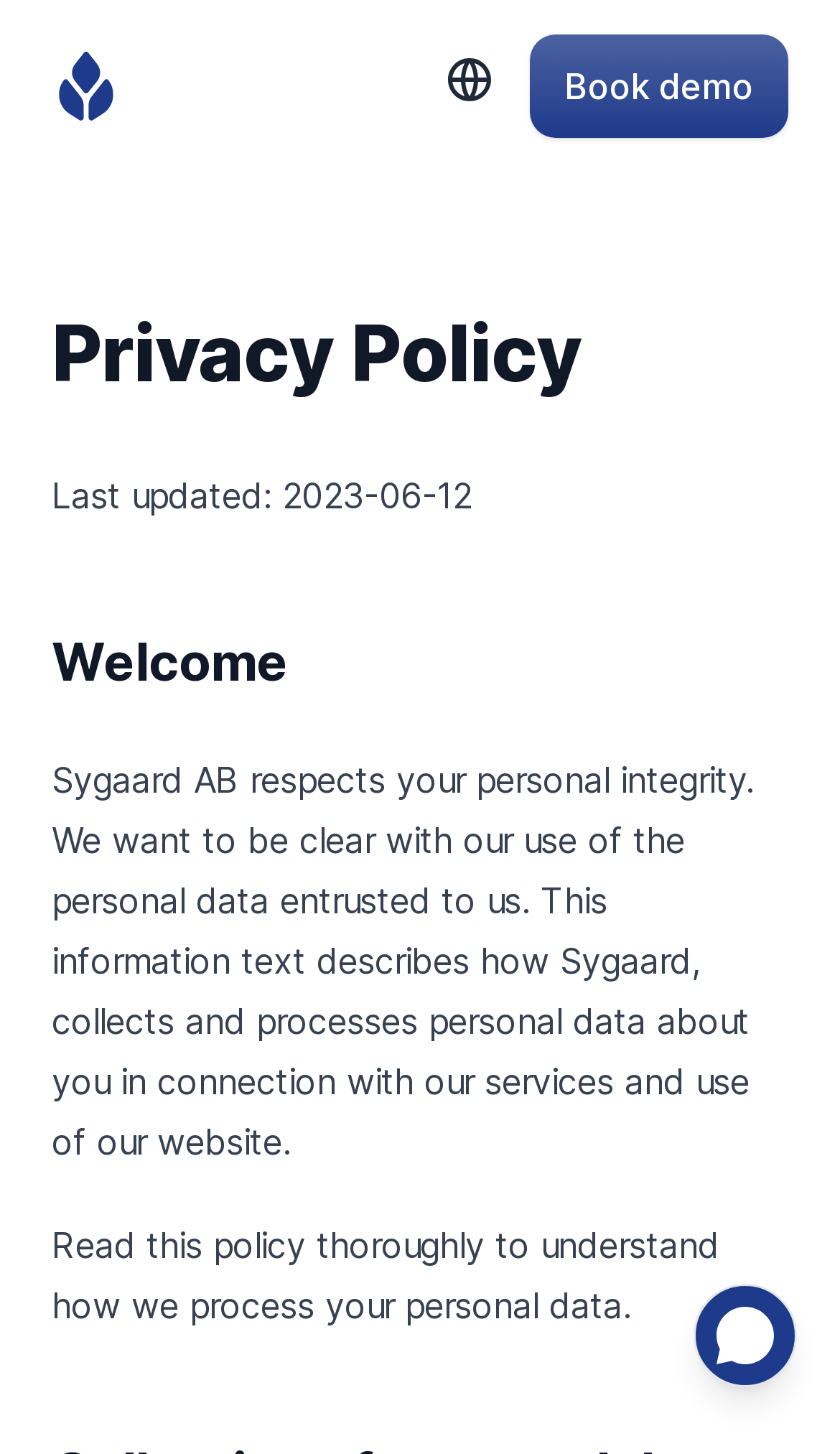How many headings are on the page?
Using the image, give a concise answer in the form of a single word or short phrase.

2